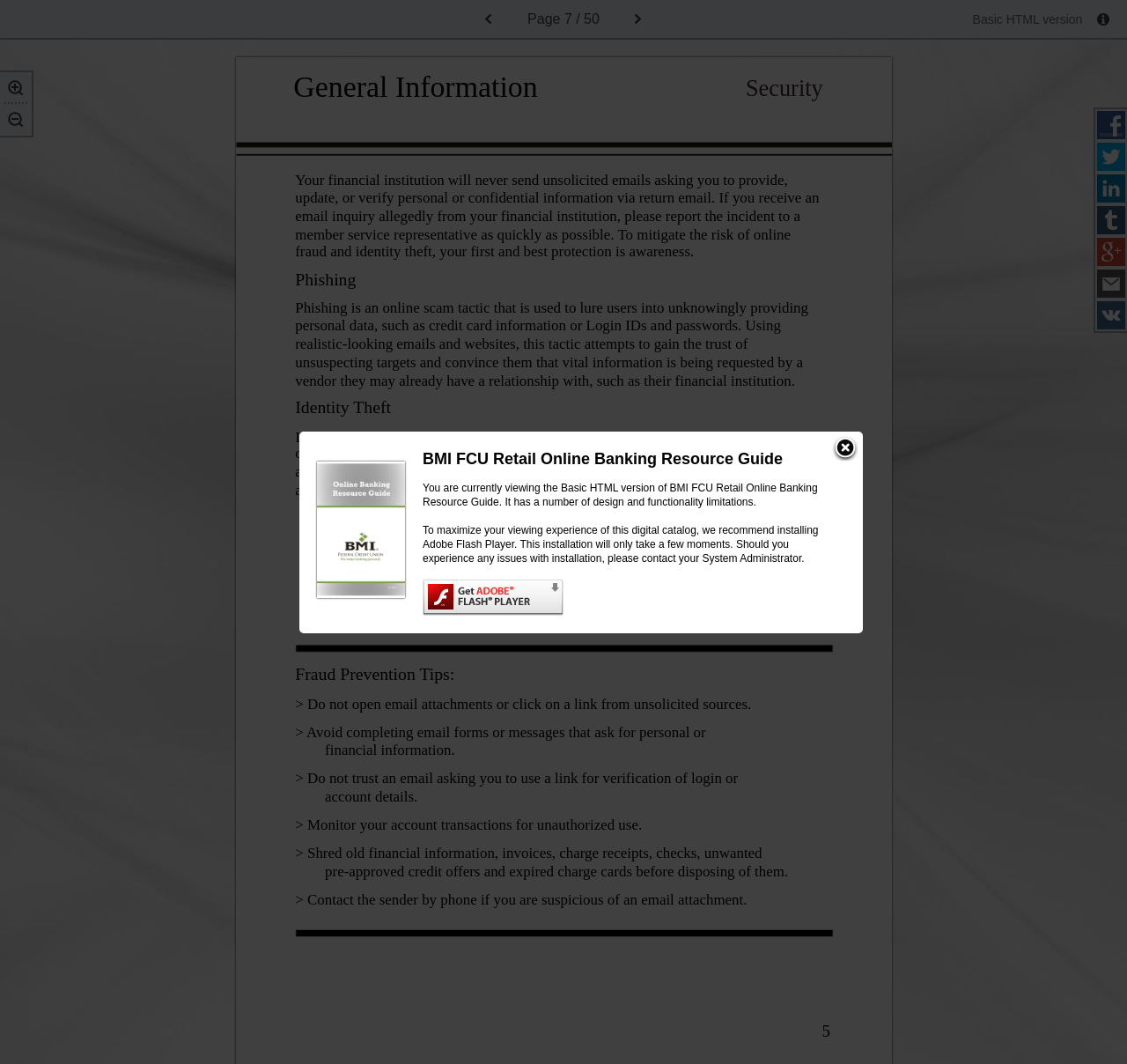Locate the bounding box coordinates of the clickable area to execute the instruction: "Close the current window". Provide the coordinates as four float numbers between 0 and 1, represented as [left, top, right, bottom].

[0.738, 0.41, 0.762, 0.435]